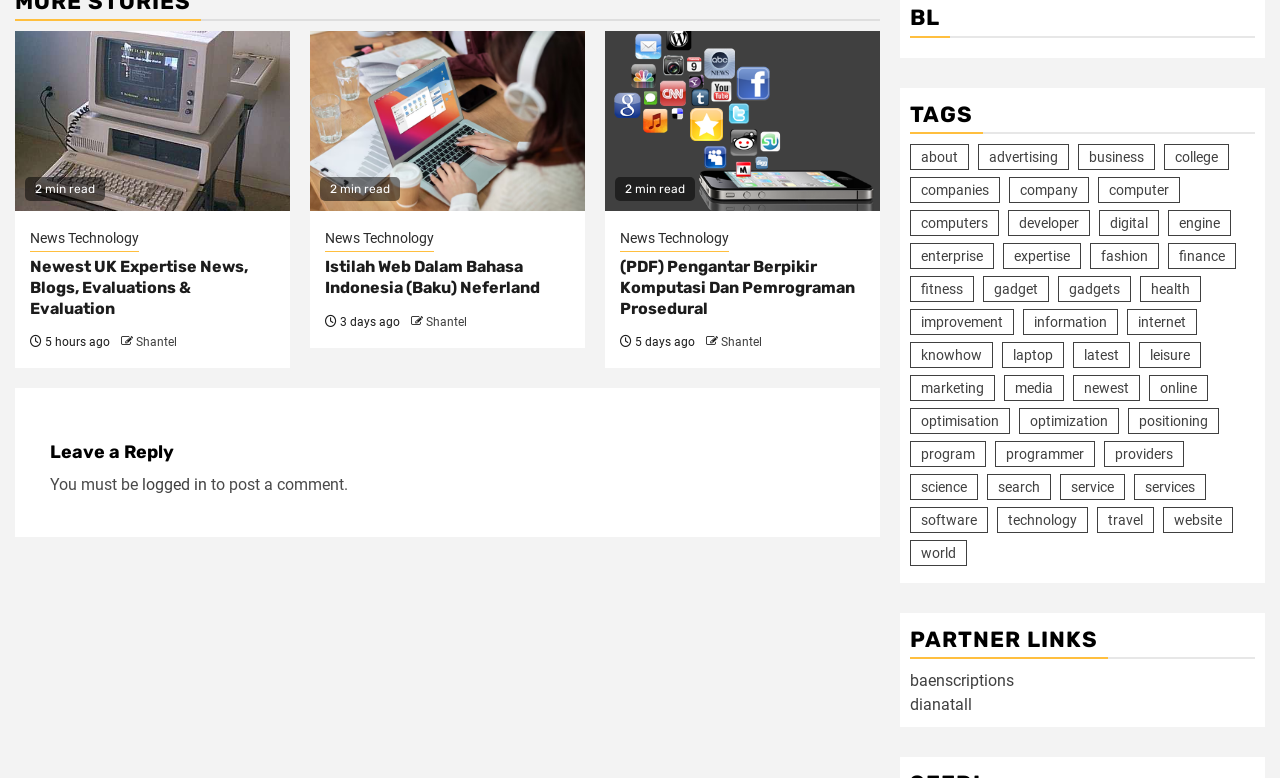Determine the bounding box of the UI component based on this description: "advertising". The bounding box coordinates should be four float values between 0 and 1, i.e., [left, top, right, bottom].

[0.764, 0.185, 0.835, 0.218]